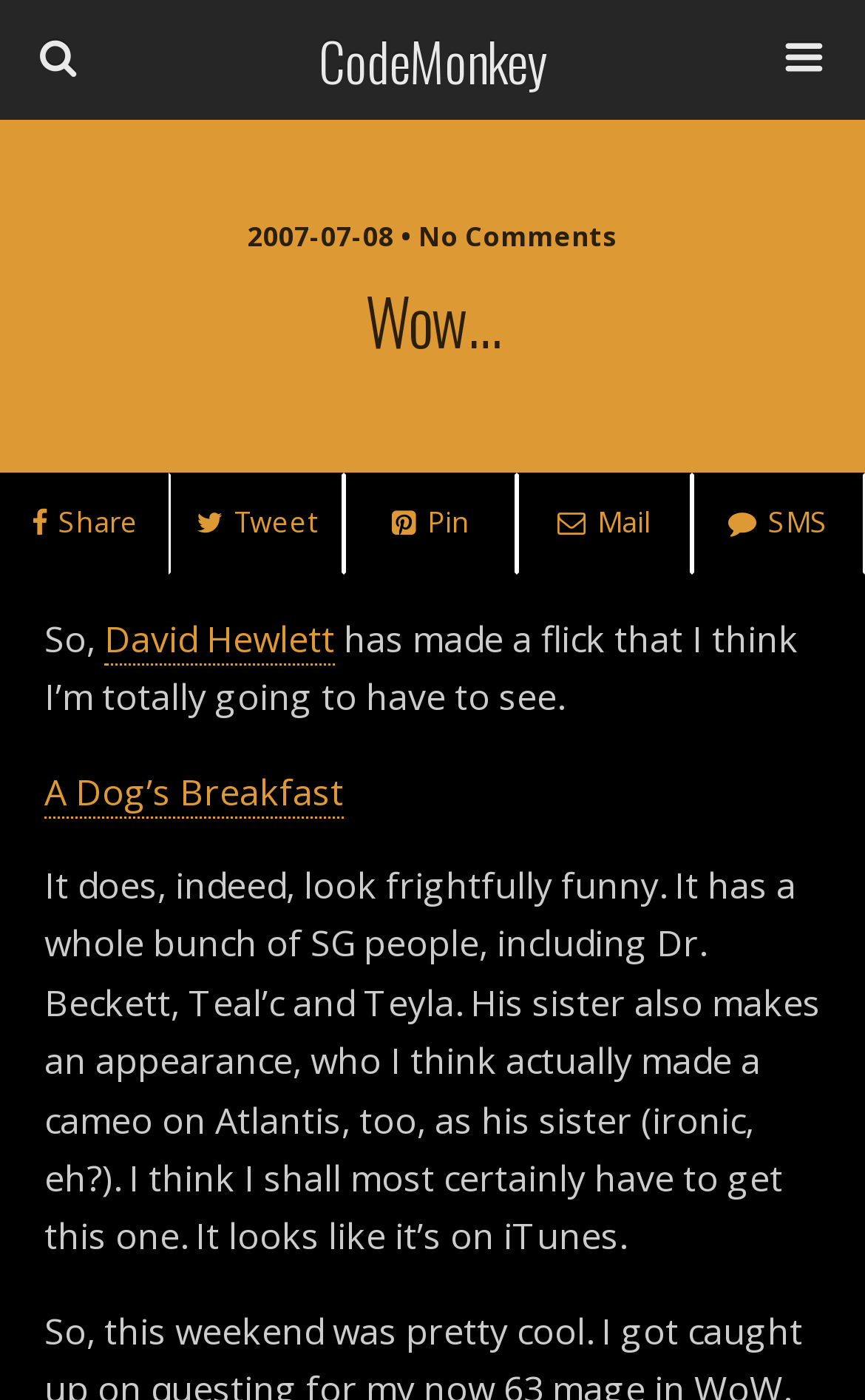Provide a short answer to the following question with just one word or phrase: How many comments are there on the article?

No Comments